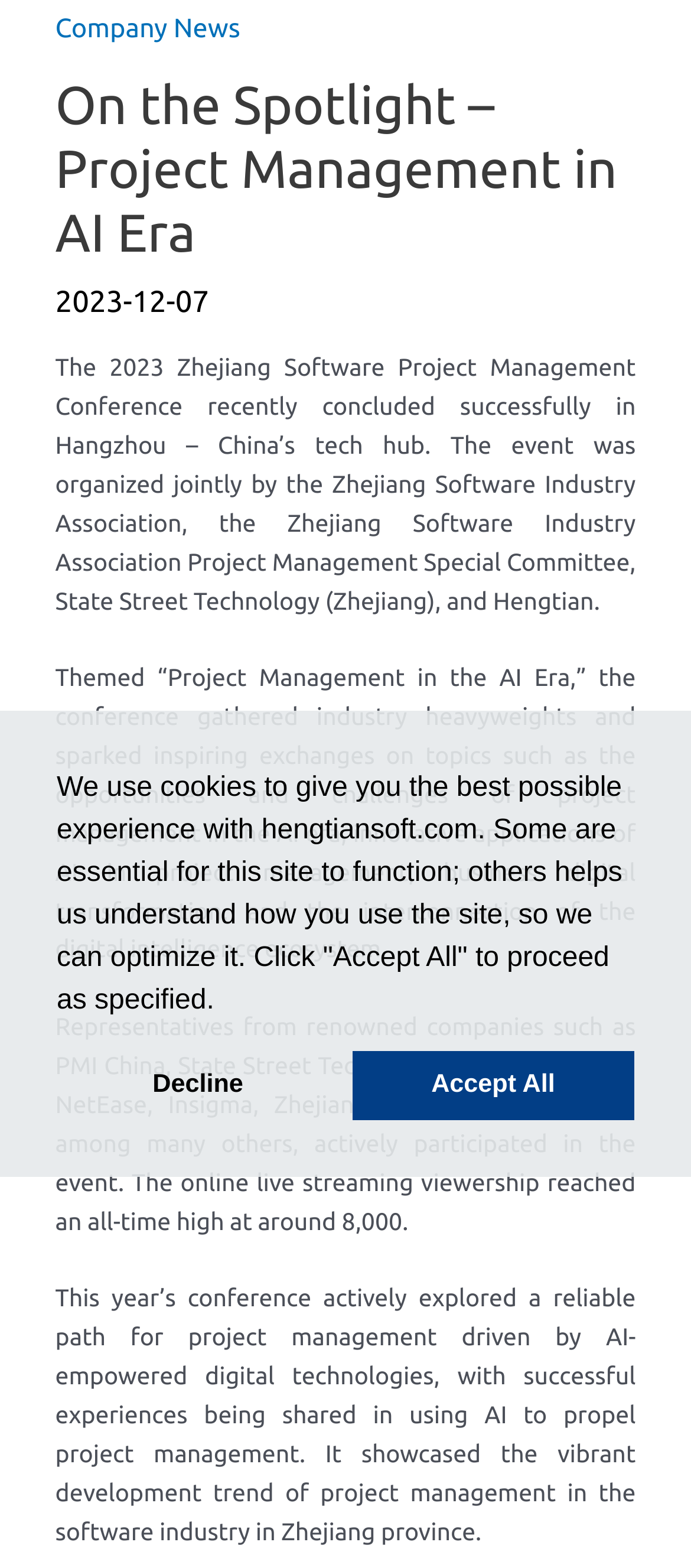Generate the text content of the main headline of the webpage.

On the Spotlight – Project Management in AI Era